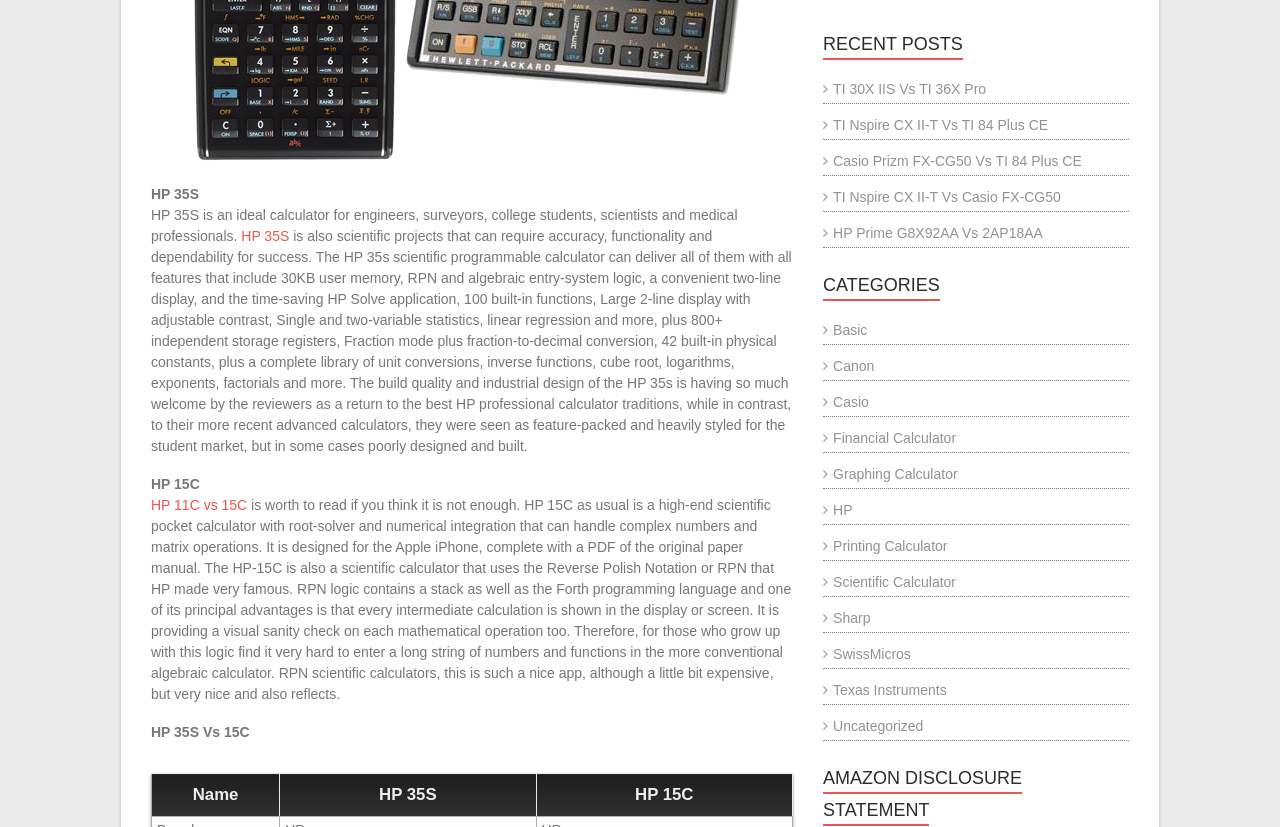Provide the bounding box for the UI element matching this description: "HP 11C vs 15C".

[0.118, 0.601, 0.193, 0.62]